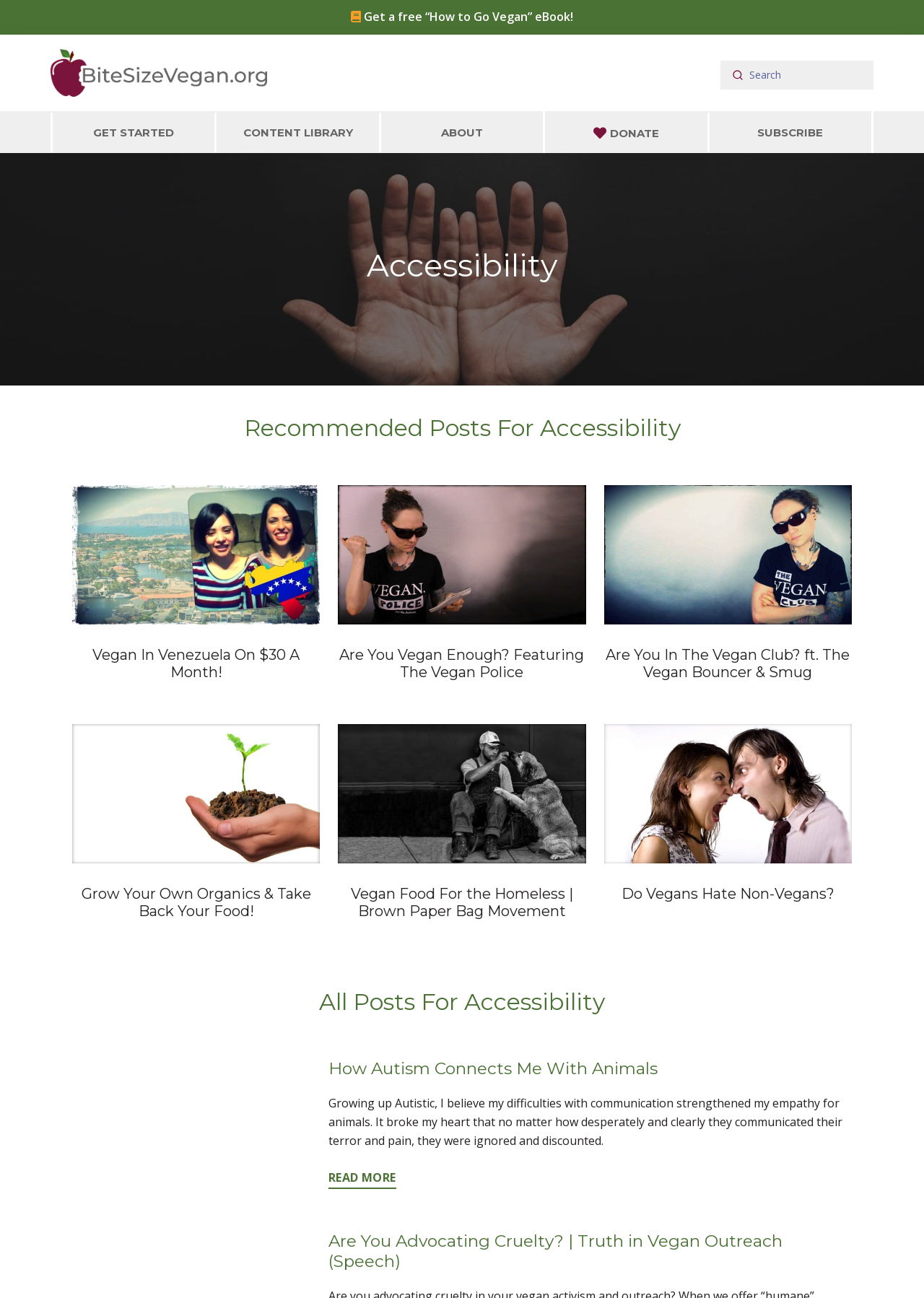Identify the bounding box coordinates of the section to be clicked to complete the task described by the following instruction: "Follow the article". The coordinates should be four float numbers between 0 and 1, formatted as [left, top, right, bottom].

None